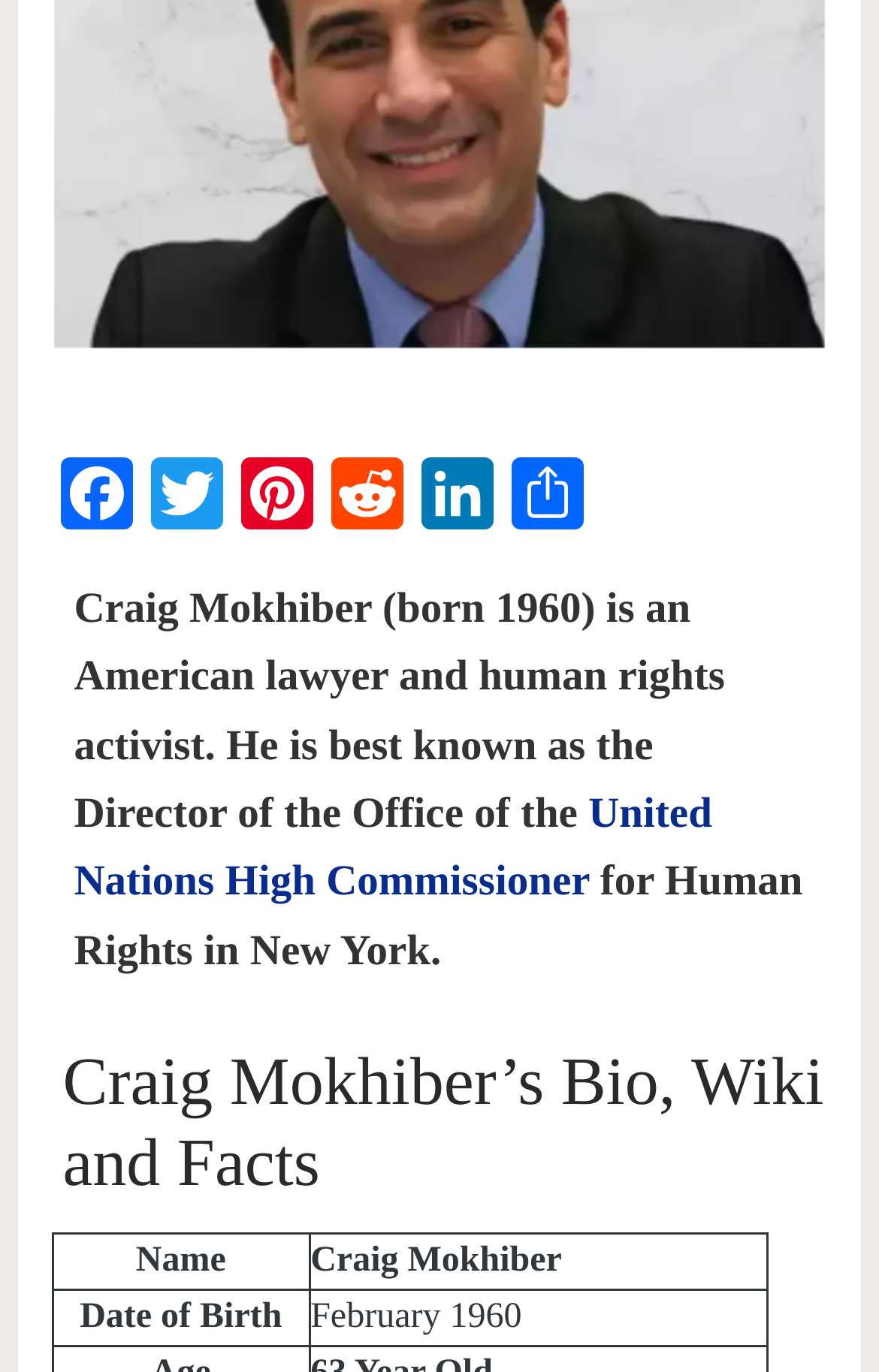Predict the bounding box of the UI element based on the description: "United Nations High Commissioner". The coordinates should be four float numbers between 0 and 1, formatted as [left, top, right, bottom].

[0.084, 0.576, 0.81, 0.661]